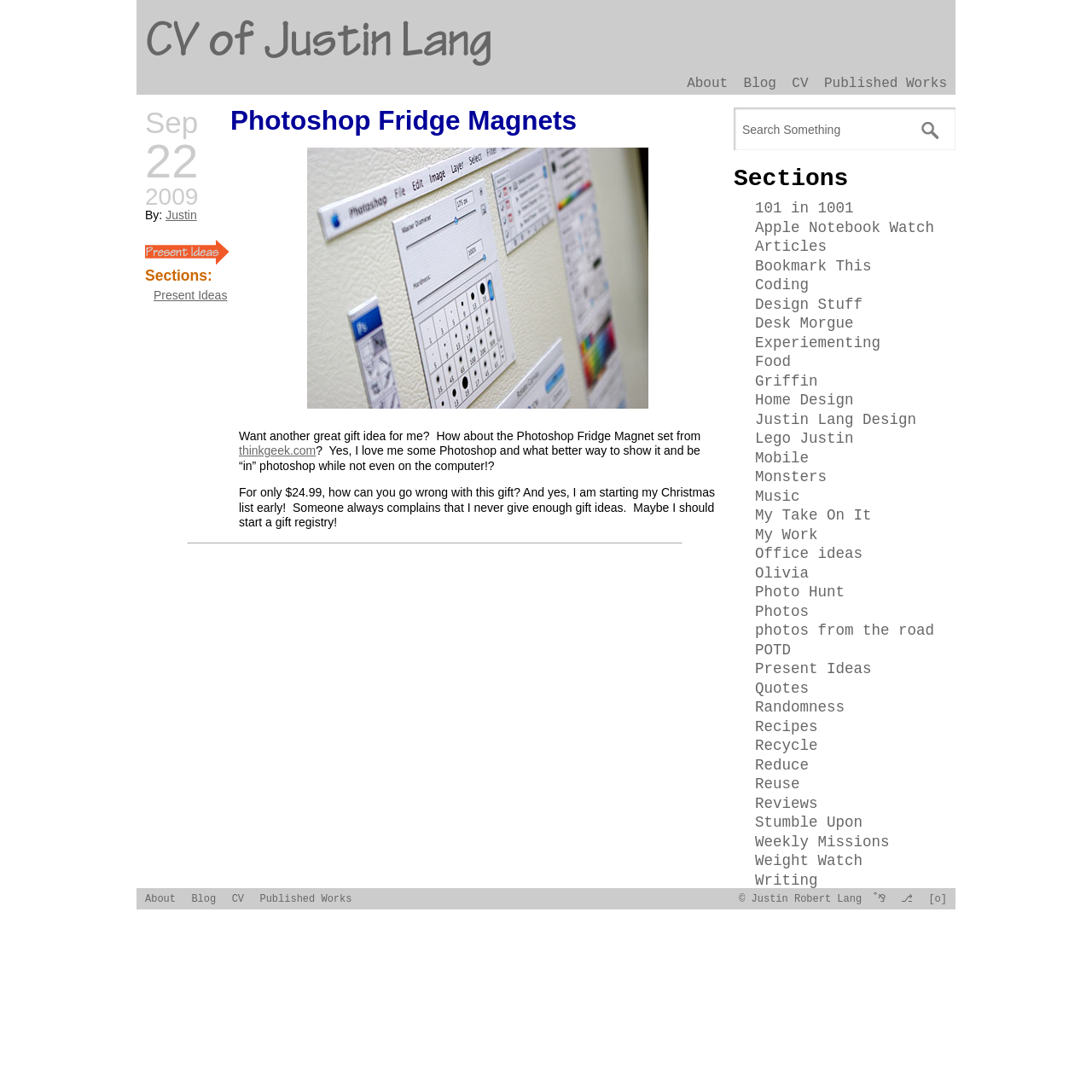Find the bounding box coordinates of the element's region that should be clicked in order to follow the given instruction: "Click the 'thinkgeek.com' link". The coordinates should consist of four float numbers between 0 and 1, i.e., [left, top, right, bottom].

[0.219, 0.406, 0.289, 0.419]